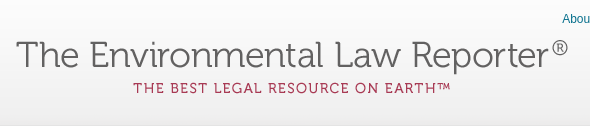Respond to the following question using a concise word or phrase: 
What is the tone of the design?

Clean and professional